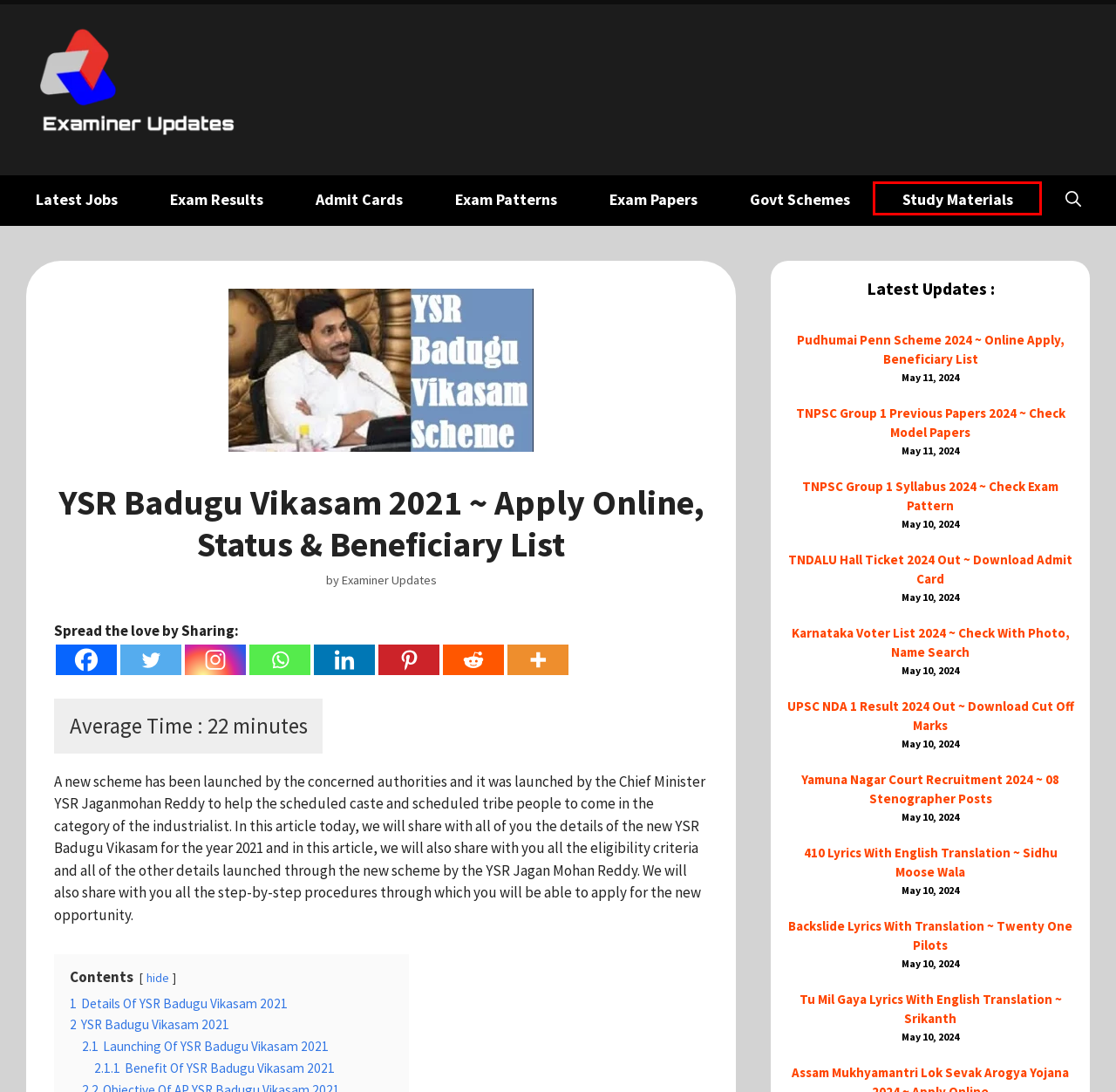With the provided screenshot showing a webpage and a red bounding box, determine which webpage description best fits the new page that appears after clicking the element inside the red box. Here are the options:
A. Karnataka Voter List 2024 ~ Check With Photo, Name Search
B. Examiner Updates - Examiner Updates -
C. TNPSC Group 1 Syllabus 2024 ~ Check Exam Pattern
D. 410 Lyrics With English Translation ~ Sidhu Moose Wala
E. Pudhumai Penn Scheme 2024 ~ Online Apply, Beneficiary List
F. Other Study Materials - Examiner Updates
G. Latest Government Sarkari Schemes ~ ExaminerUpdates.CoM - Examiner Updates
H. Backslide Lyrics With Translation ~ Twenty One Pilots

F